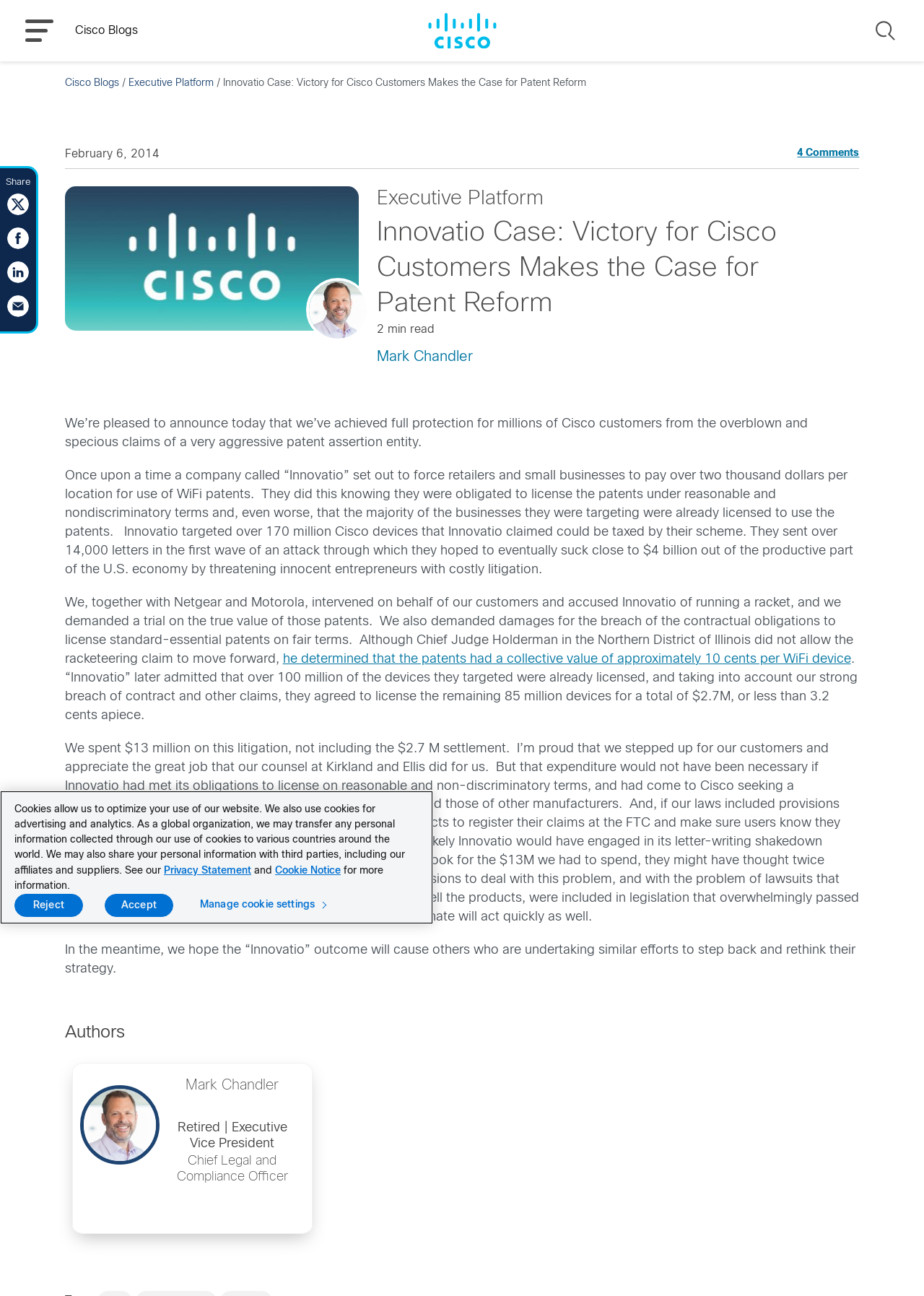Provide an in-depth caption for the contents of the webpage.

This webpage is a blog post from Cisco Blogs, with a title "Innovatio Case: Victory for Cisco Customers Makes the Case for Patent Reform". At the top of the page, there is a navigation menu with links to "Cisco Blogs", "Executive Platform", and a search button. Below the navigation menu, there is a header section with the title of the blog post, the date "February 6, 2014", and a link to "4 Comments".

The main content of the blog post is an article written by Mark Chandler, the Executive Vice President and Chief Legal and Compliance Officer of Cisco. The article discusses Cisco's victory in a patent case against Innovatio, a company that was trying to force retailers and small businesses to pay over $2,000 per location for the use of WiFi patents. The article explains how Cisco, together with Netgear and Motorola, intervened on behalf of their customers and accused Innovatio of running a racket. The article also discusses the outcome of the case, where Innovatio agreed to license the remaining 85 million devices for a total of $2.7 million, or less than 3.2 cents apiece.

The article is divided into several paragraphs, with headings and subheadings. There are also links to other related articles and resources throughout the text. At the bottom of the page, there is a section with links to share the article on social media platforms such as Twitter, Facebook, and LinkedIn.

On the right-hand side of the page, there is a sidebar with a section titled "Authors", which lists Mark Chandler as the author of the article. Below the sidebar, there is a cookie banner with a message about cookies and privacy, and buttons to manage cookie settings, reject, or accept cookies.

Overall, the webpage is a well-structured and informative blog post that discusses a significant patent case and its implications for the technology industry.